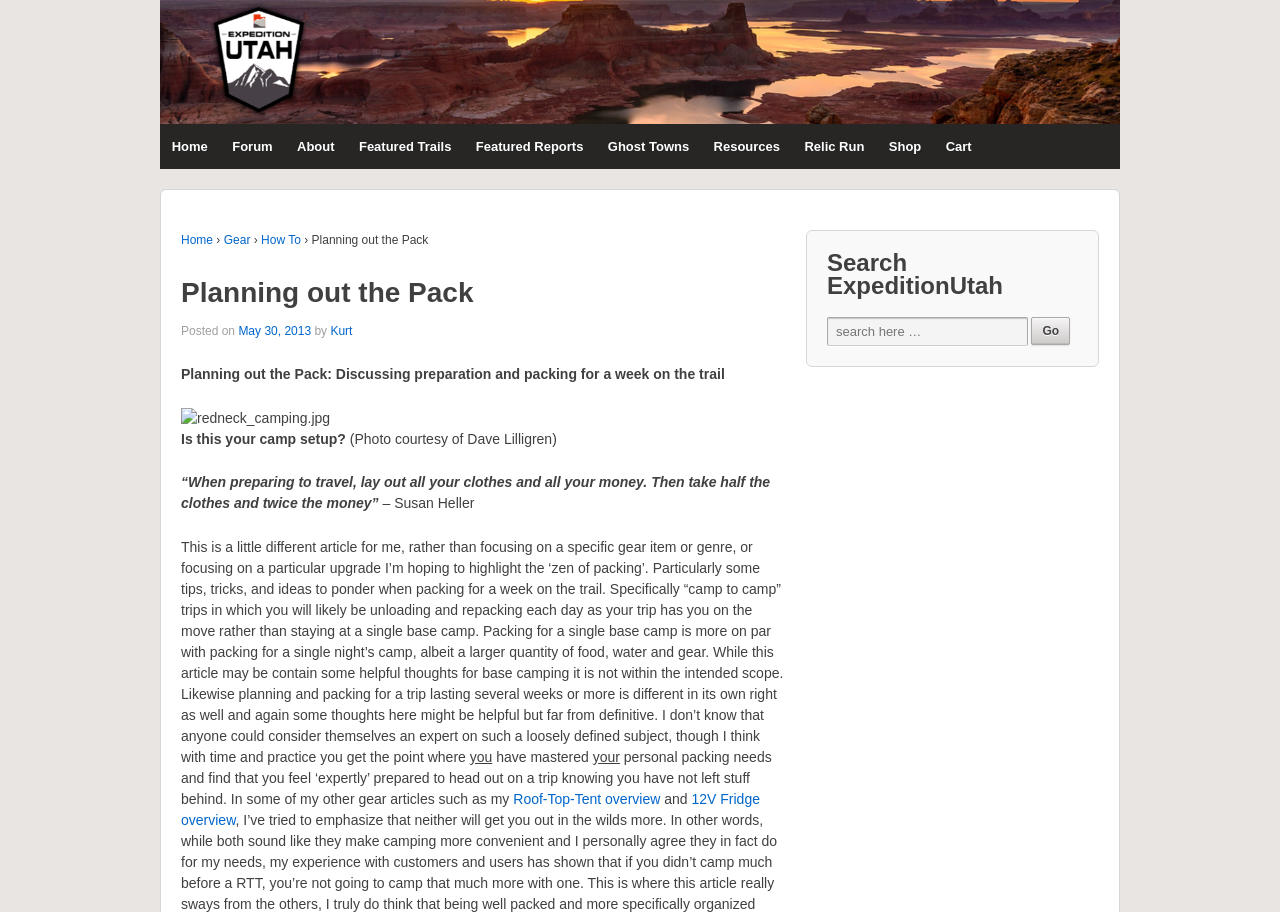Answer the question below with a single word or a brief phrase: 
What is the title of the article?

Planning out the Pack